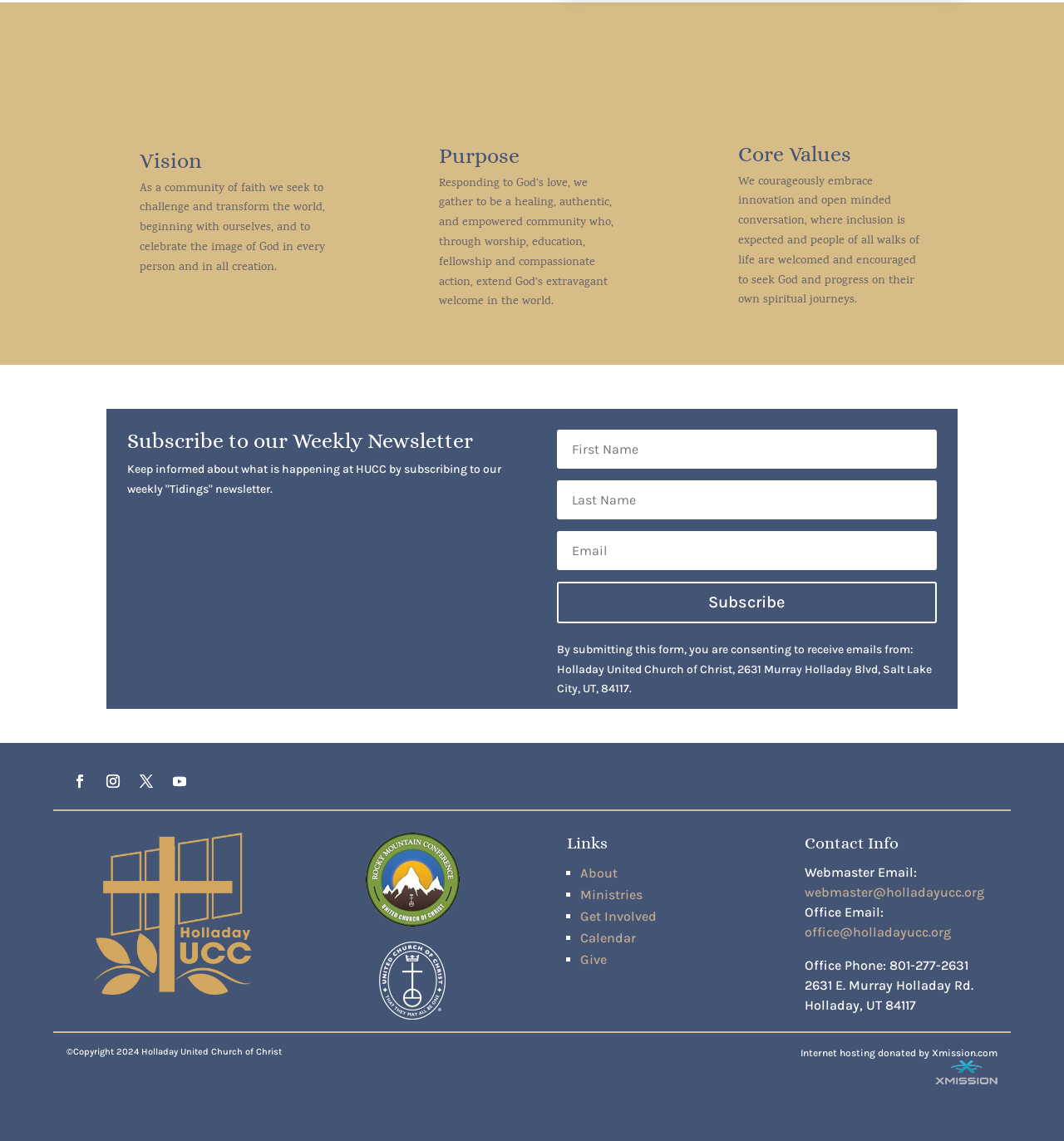Show me the bounding box coordinates of the clickable region to achieve the task as per the instruction: "View the Calendar".

[0.545, 0.815, 0.598, 0.829]